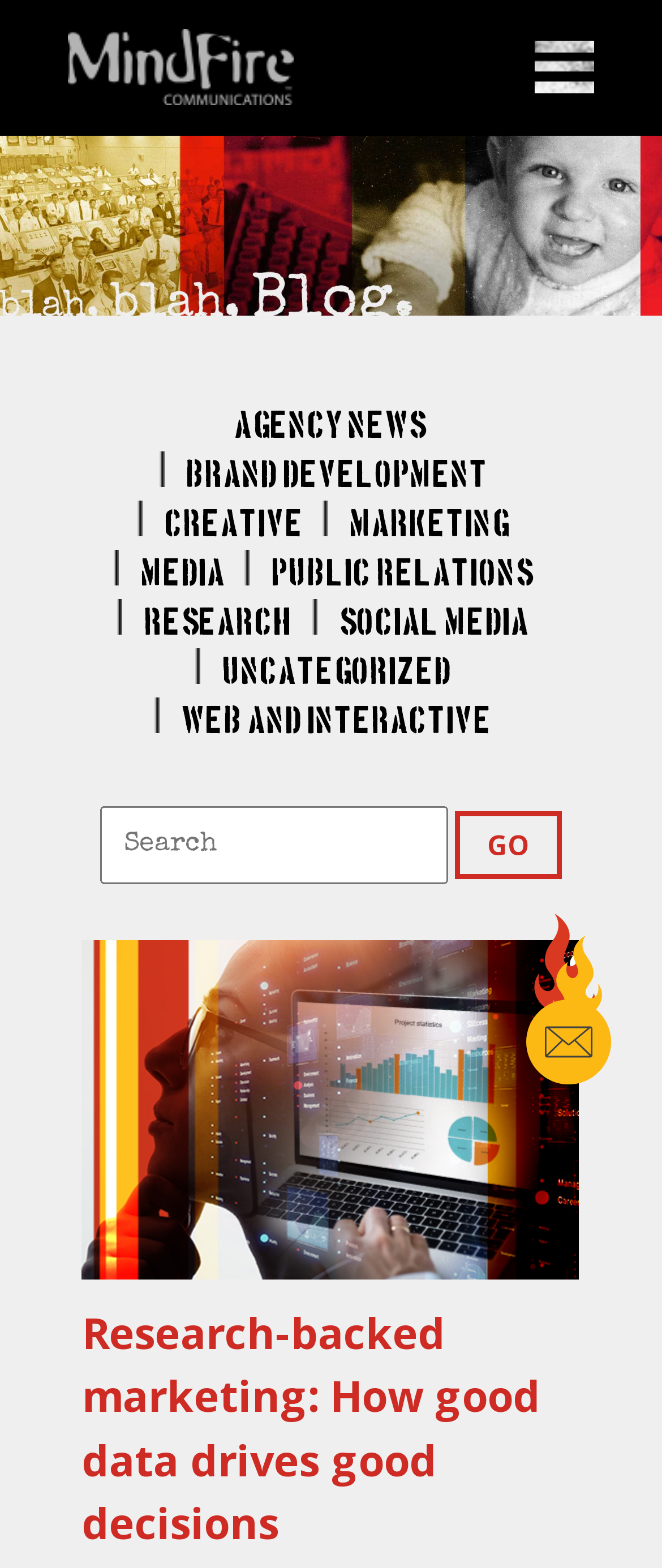Please examine the image and answer the question with a detailed explanation:
What is the topic of the featured article?

The featured article is represented by an image and a link with the text 'Research-backed marketing: How good data drives good decisions'. This suggests that the topic of the article is research-backed marketing.